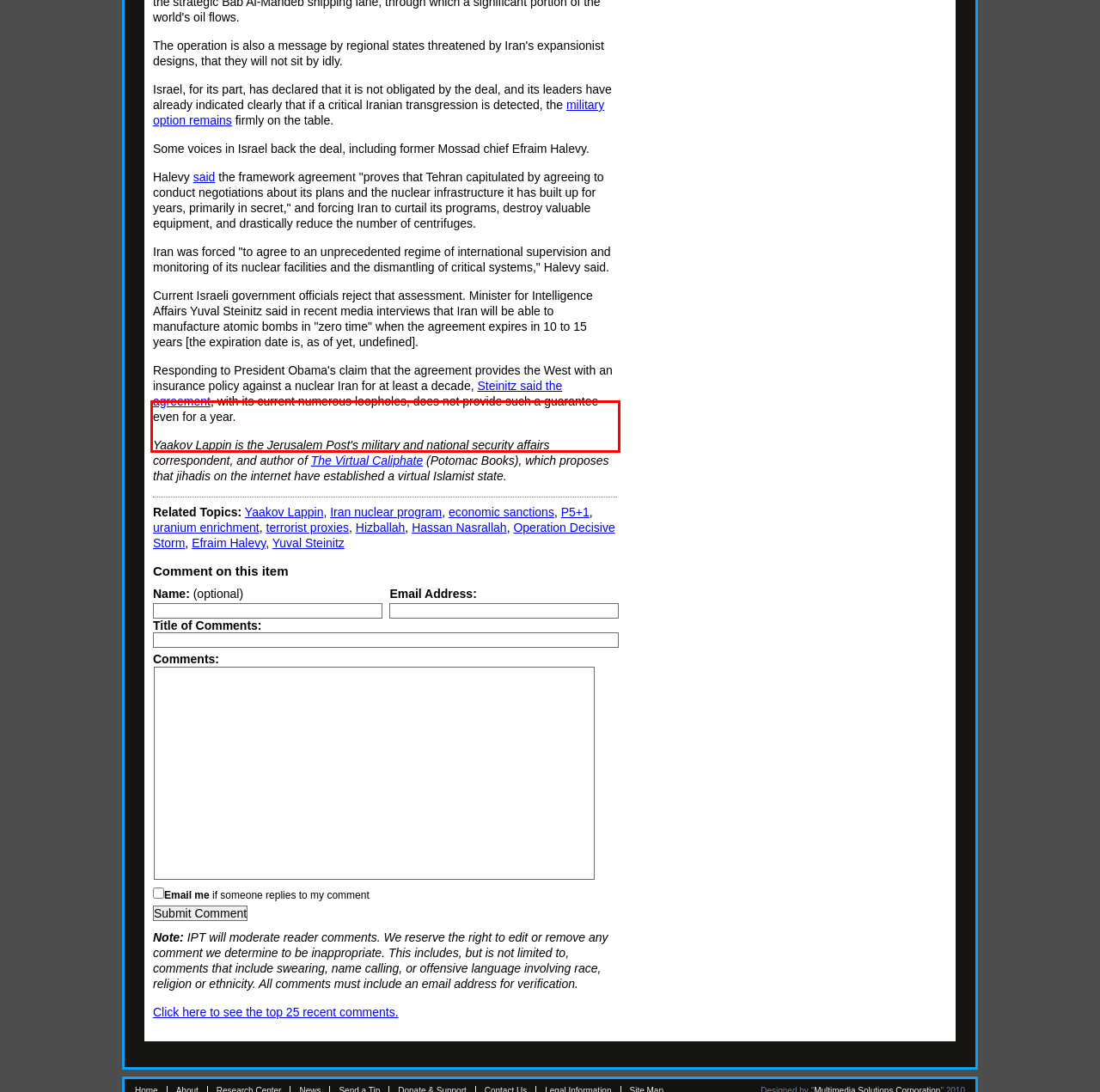Given a screenshot of a webpage with a red bounding box, please identify and retrieve the text inside the red rectangle.

Yaakov Lappin is the Jerusalem Post's military and national security affairs correspondent, and author of The Virtual Caliphate (Potomac Books), which proposes that jihadis on the internet have established a virtual Islamist state.